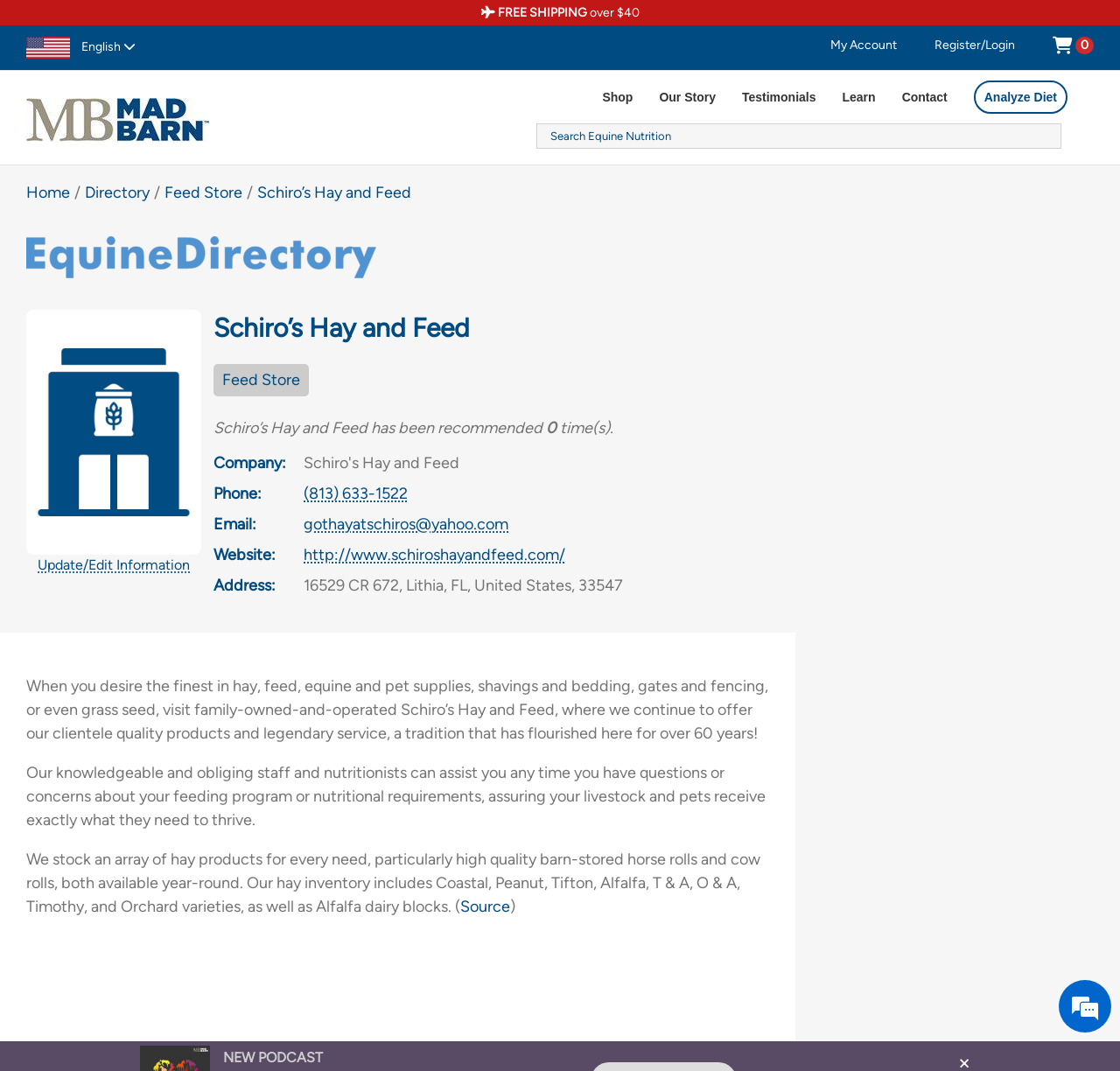Please answer the following question using a single word or phrase: 
What is the name of the feed store?

Schiro’s Hay and Feed